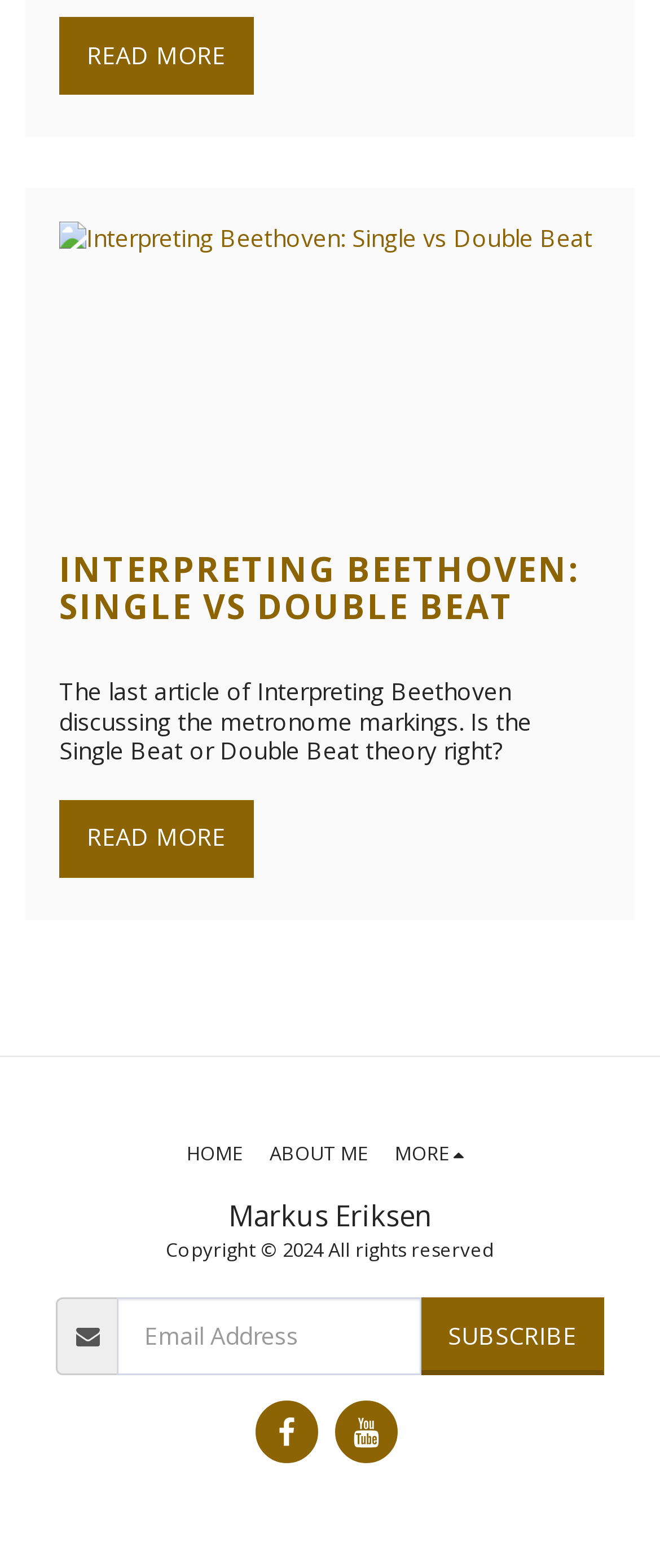Locate the bounding box coordinates of the element I should click to achieve the following instruction: "Click on 'Read More'".

[0.09, 0.011, 0.384, 0.06]